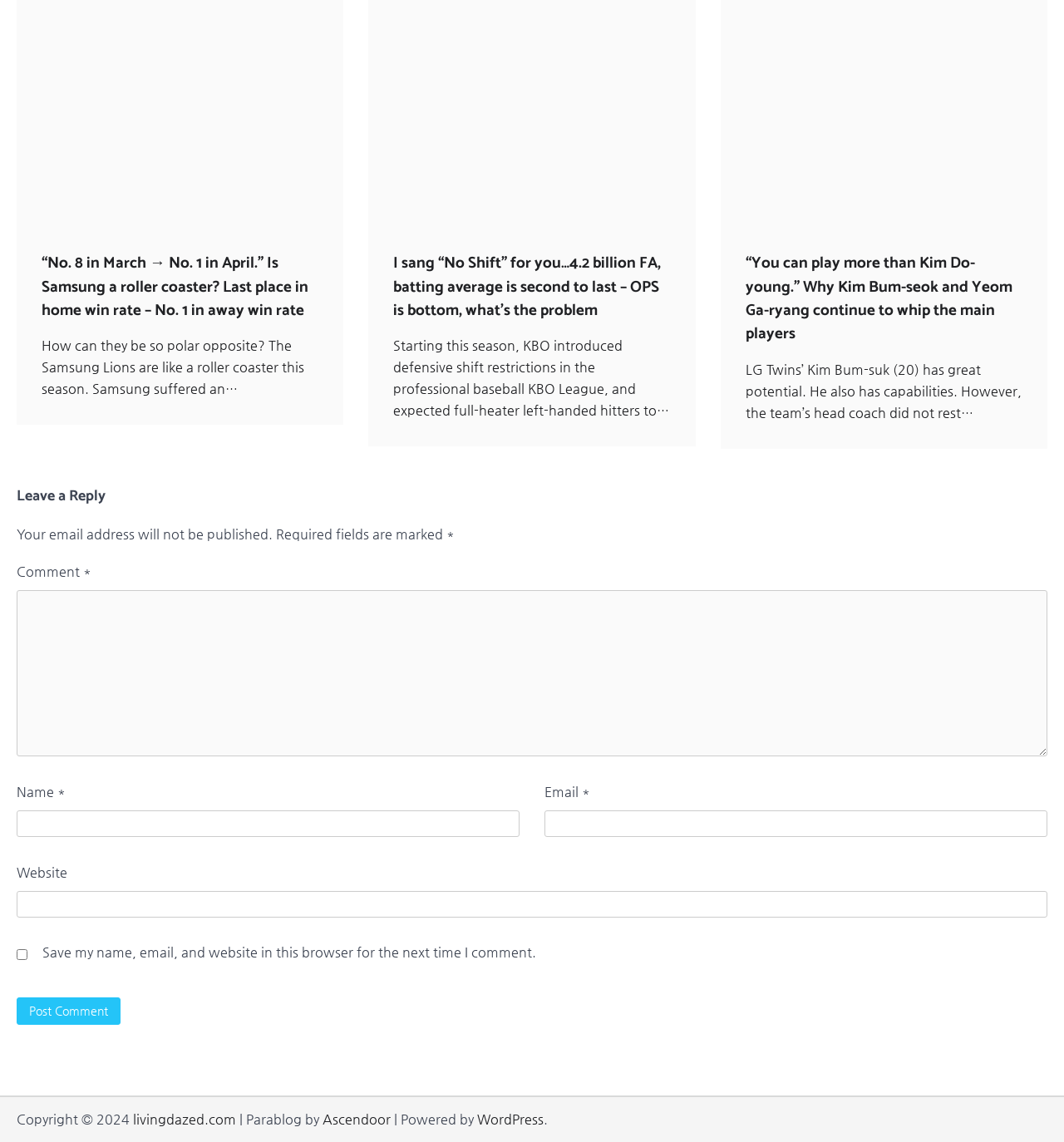Provide the bounding box coordinates for the area that should be clicked to complete the instruction: "Click the 'Post Comment' button".

[0.016, 0.873, 0.114, 0.897]